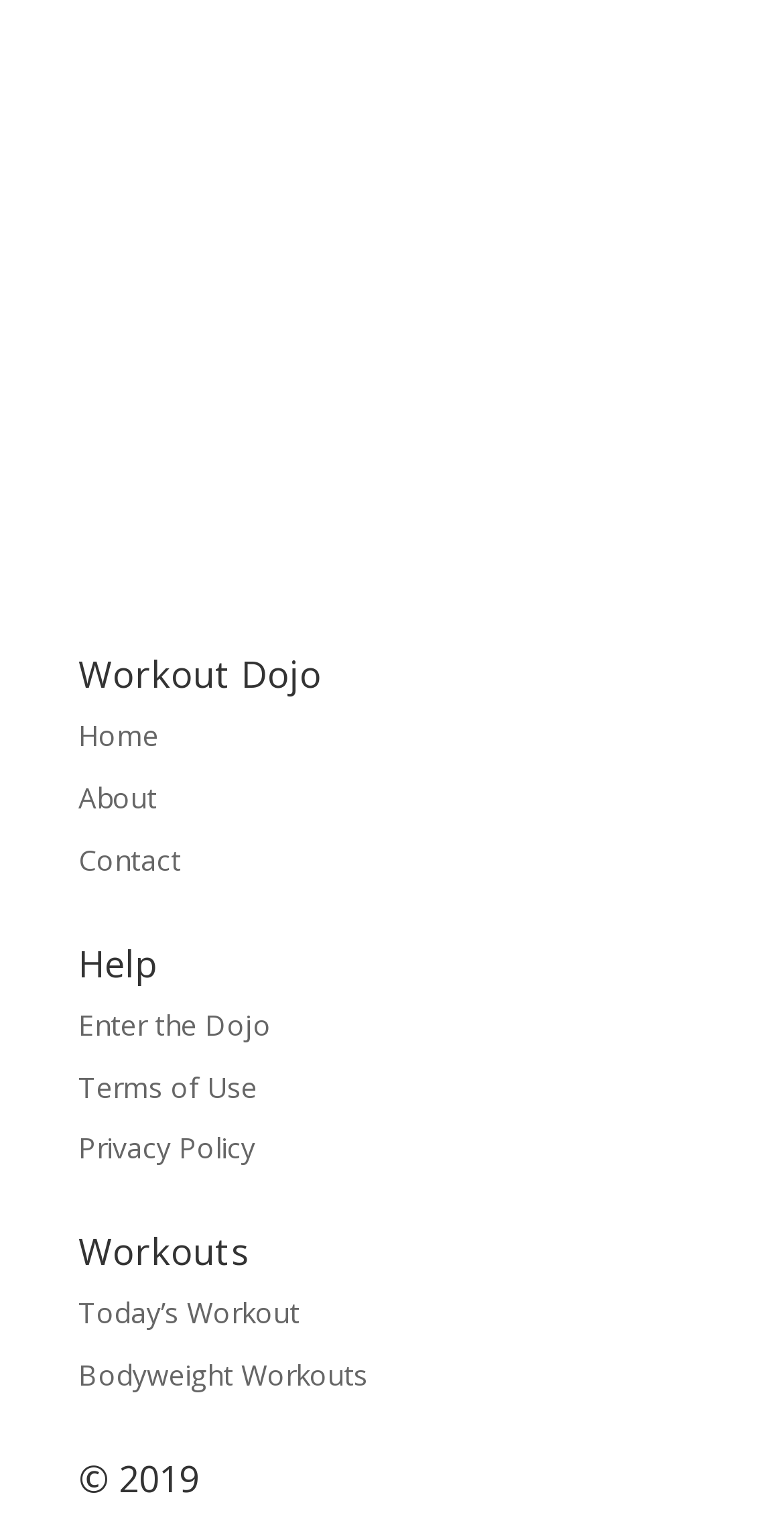Show the bounding box coordinates for the HTML element as described: "Home".

[0.1, 0.473, 0.203, 0.498]